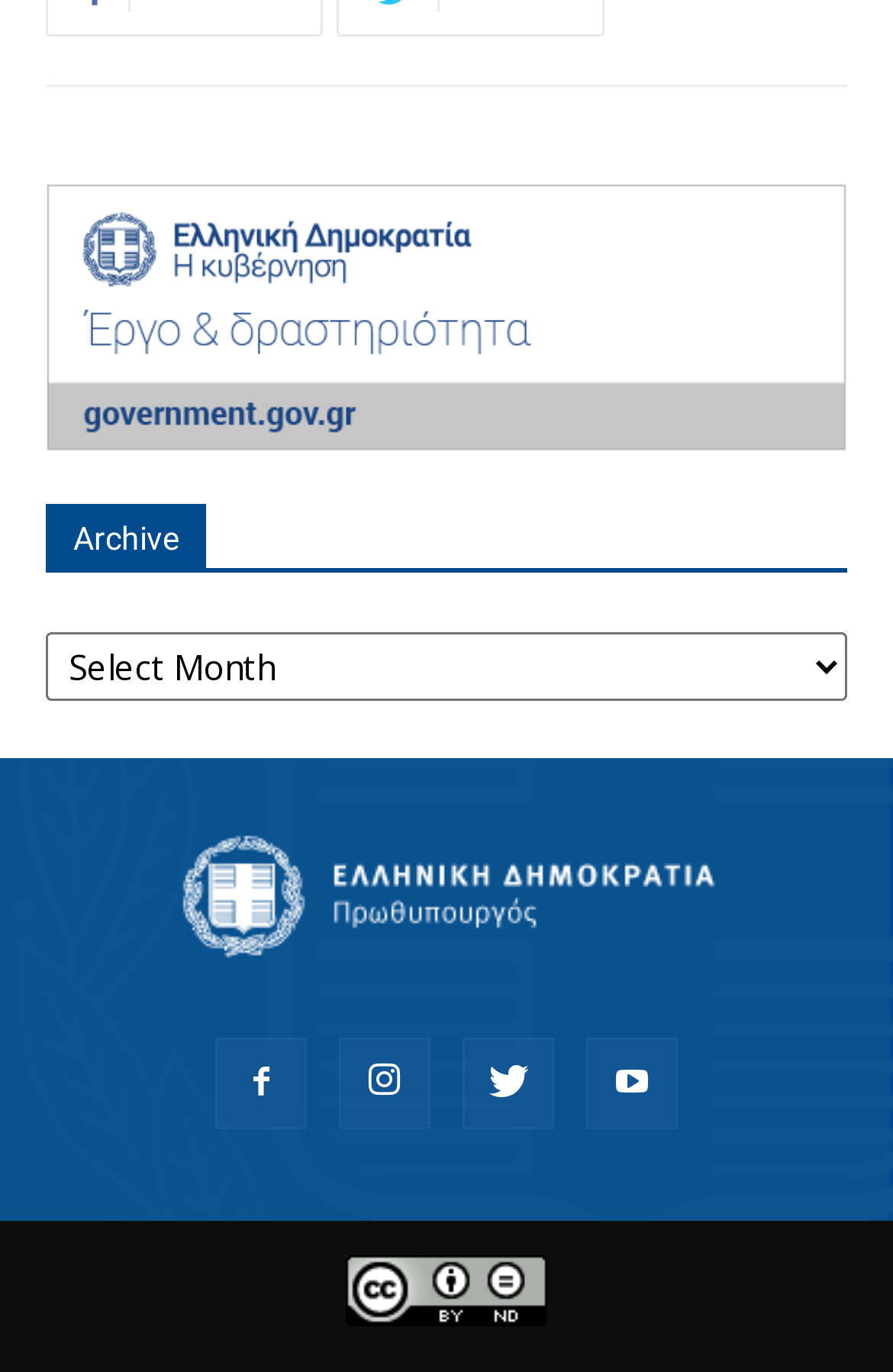Please answer the following question using a single word or phrase: 
What is the shape of the icon at coordinates [0.241, 0.756, 0.344, 0.823]?

Unknown